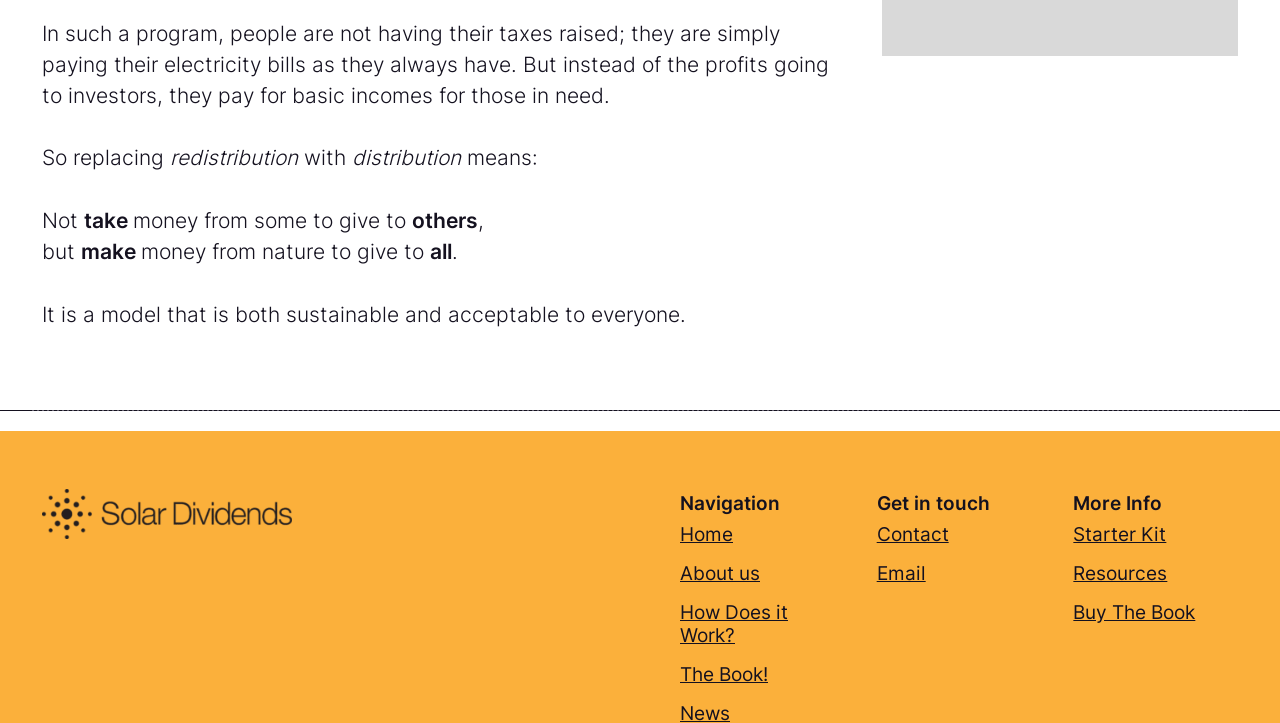What is the alternative to redistribution?
Please provide a single word or phrase as your answer based on the screenshot.

Make money from nature